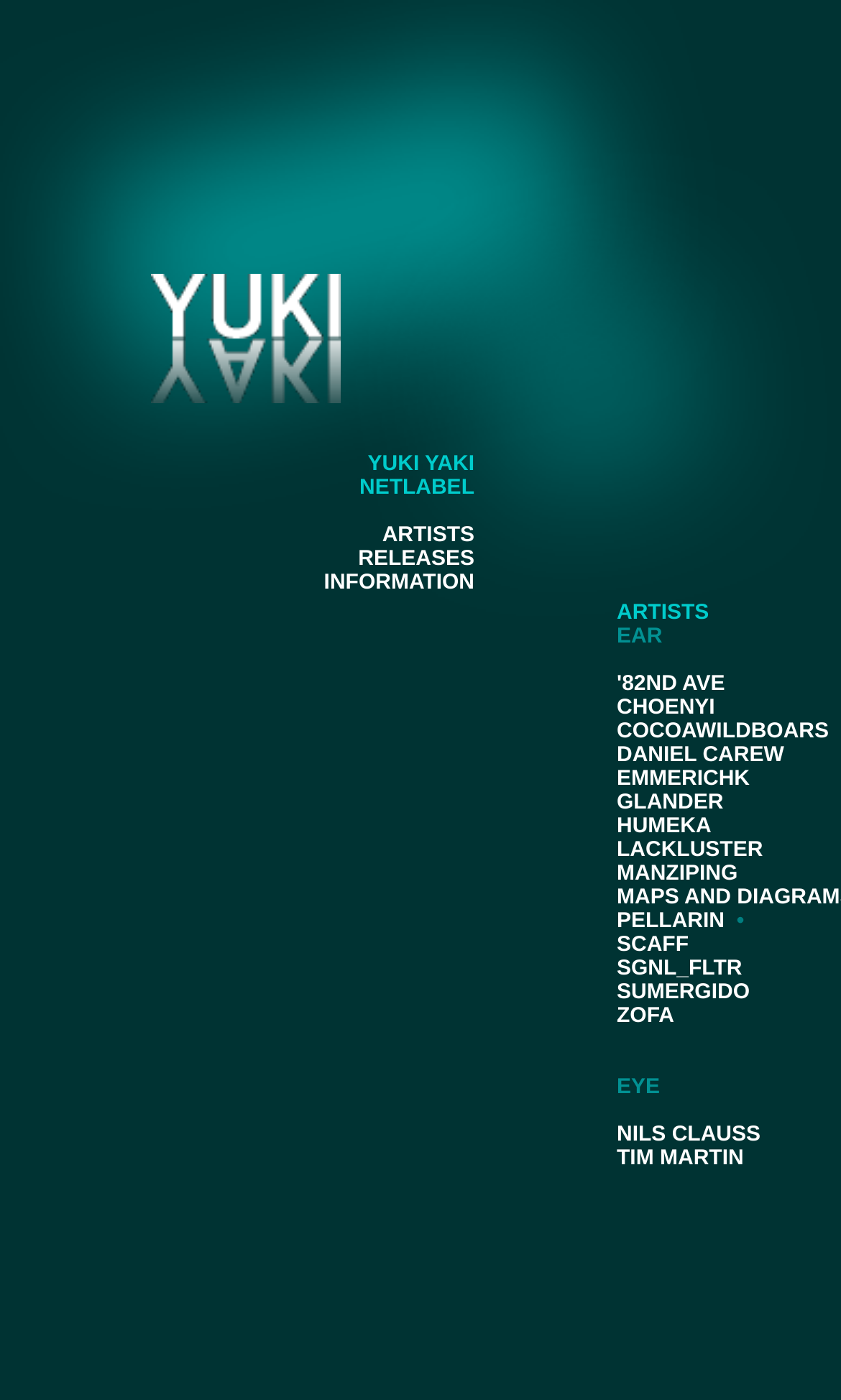For the given element description parent_node: YUKI YAKI, determine the bounding box coordinates of the UI element. The coordinates should follow the format (top-left x, top-left y, bottom-right x, bottom-right y) and be within the range of 0 to 1.

[0.179, 0.271, 0.405, 0.293]